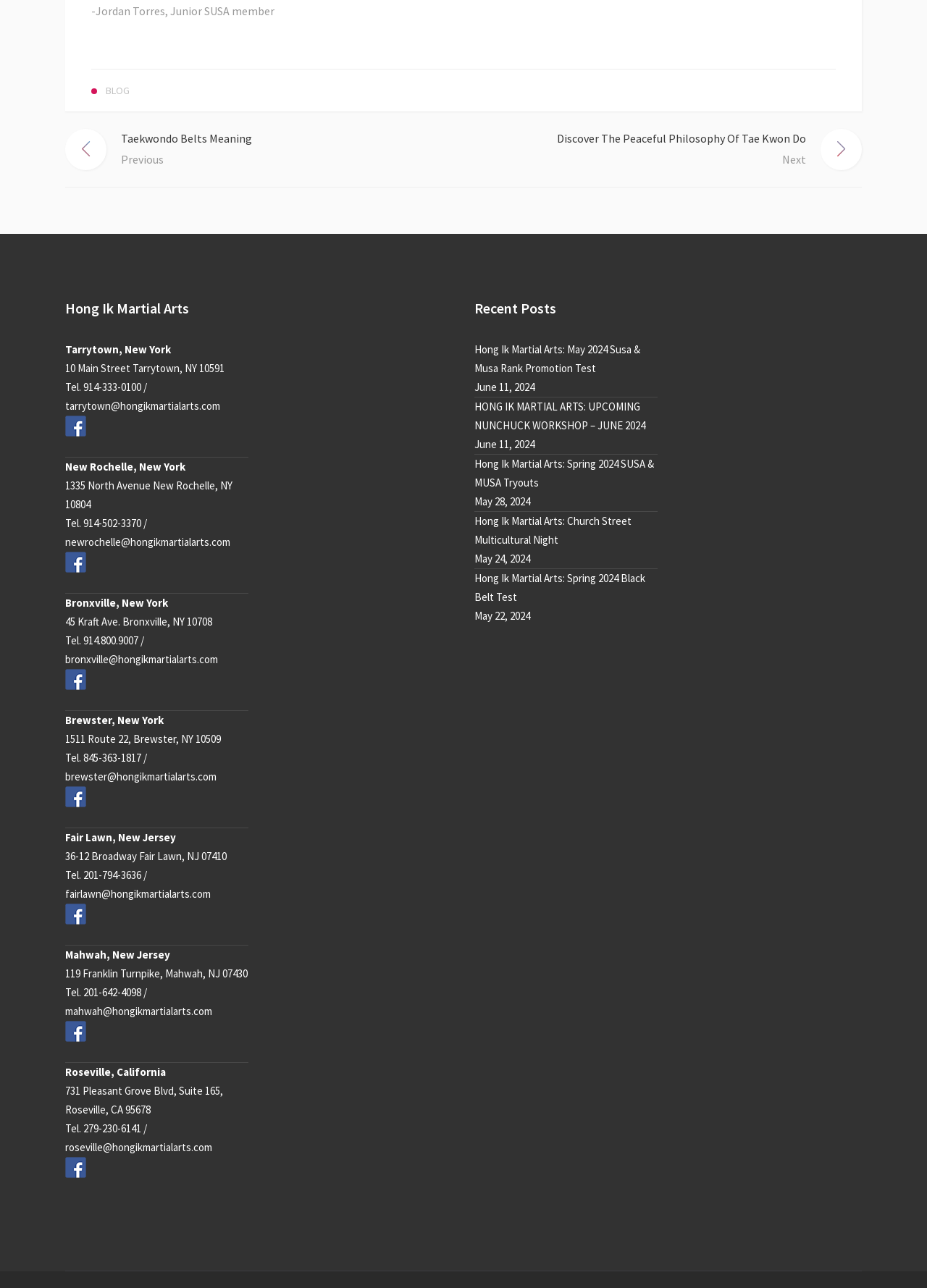What is the topic of the recent post on May 22, 2024?
Utilize the image to construct a detailed and well-explained answer.

I found the answer by looking at the list of recent posts, which includes a link with the text 'Hong Ik Martial Arts: Spring 2024 Black Belt Test' and a date of May 22, 2024.